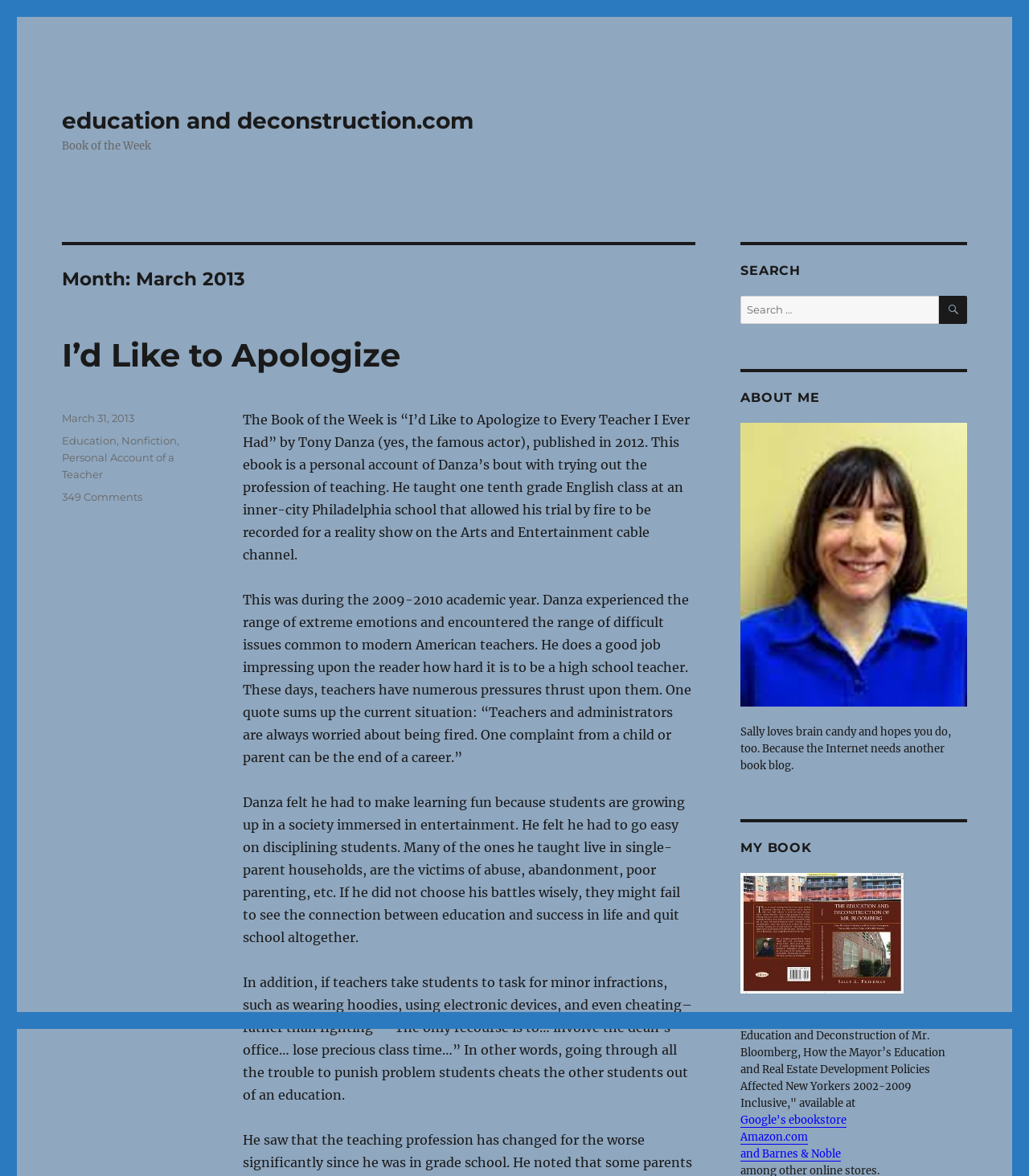Calculate the bounding box coordinates for the UI element based on the following description: "Google's ebookstore". Ensure the coordinates are four float numbers between 0 and 1, i.e., [left, top, right, bottom].

[0.72, 0.932, 0.832, 0.958]